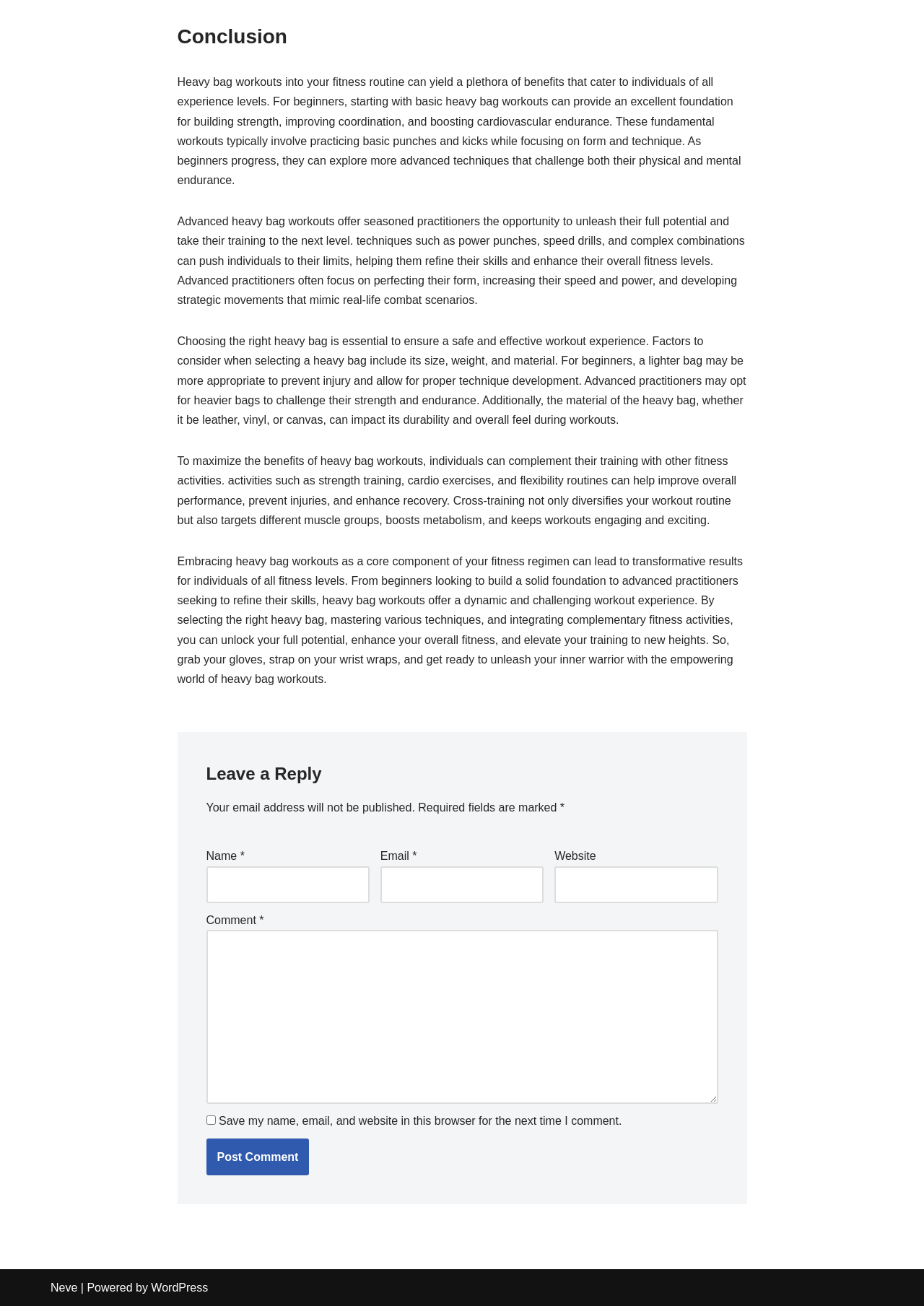What is the purpose of cross-training with heavy bag workouts?
With the help of the image, please provide a detailed response to the question.

The webpage suggests that cross-training with heavy bag workouts can help improve overall performance, prevent injuries, and enhance recovery by targeting different muscle groups and boosting metabolism.